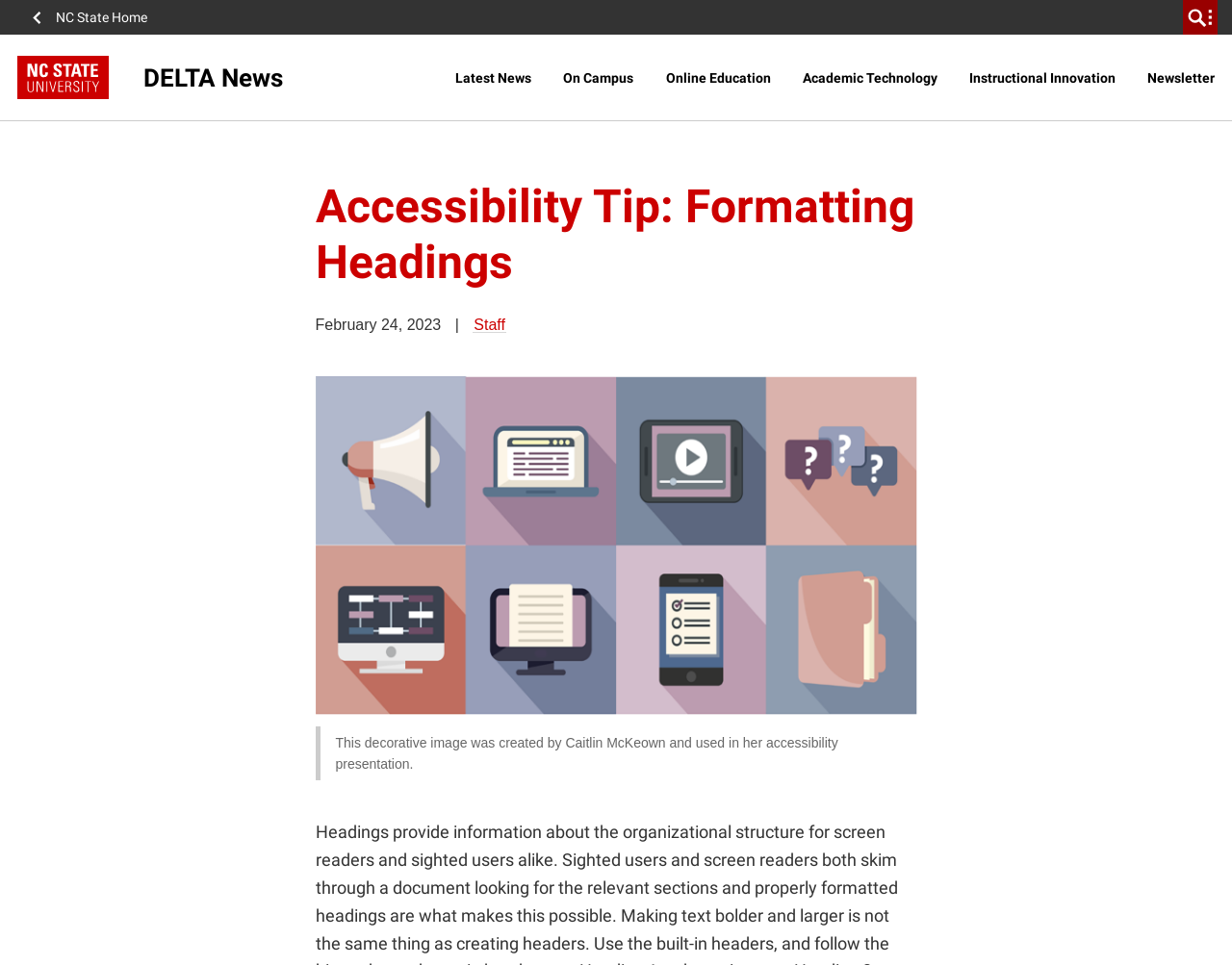Find the main header of the webpage and produce its text content.

Accessibility Tip: Formatting Headings